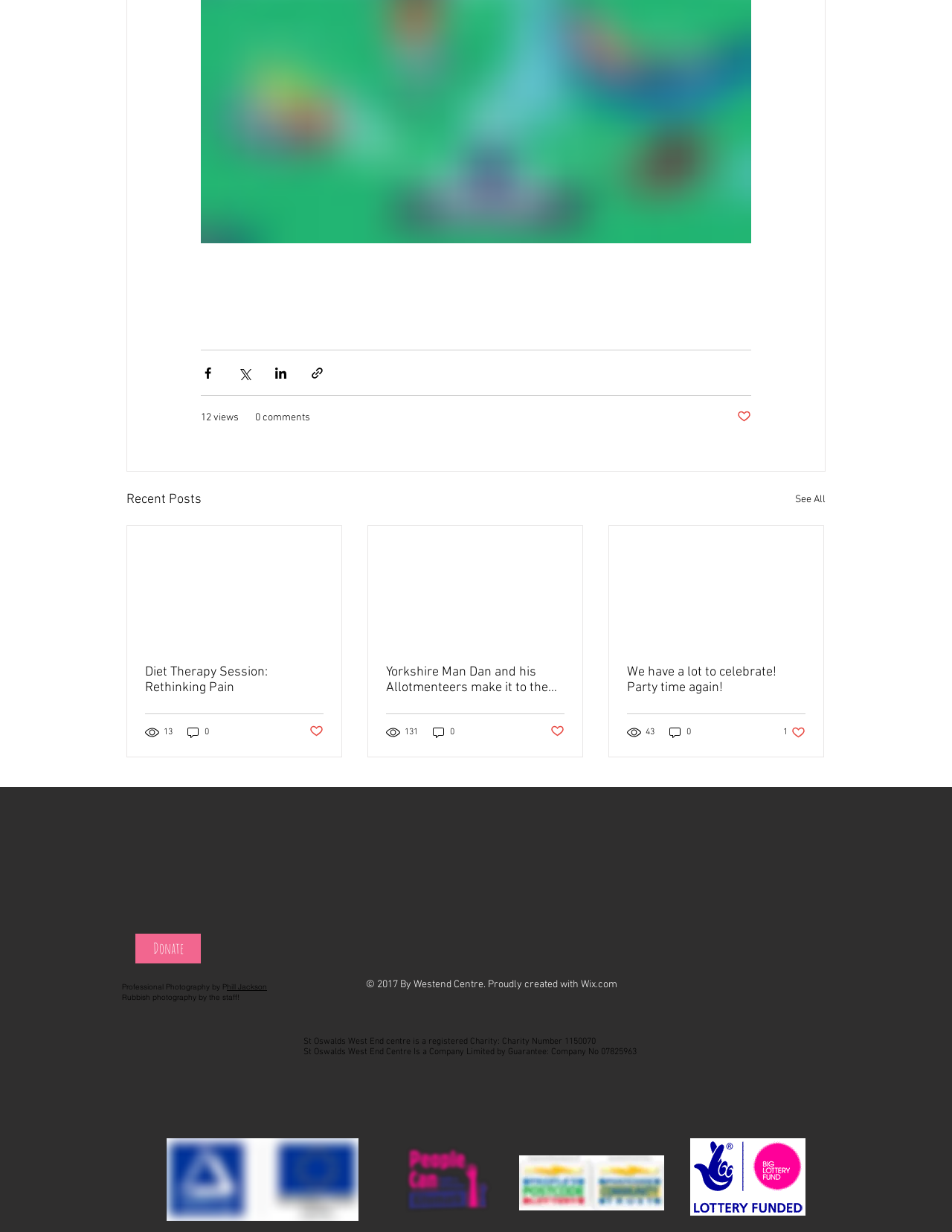Please provide the bounding box coordinates for the element that needs to be clicked to perform the following instruction: "Set radius". The coordinates should be given as four float numbers between 0 and 1, i.e., [left, top, right, bottom].

None